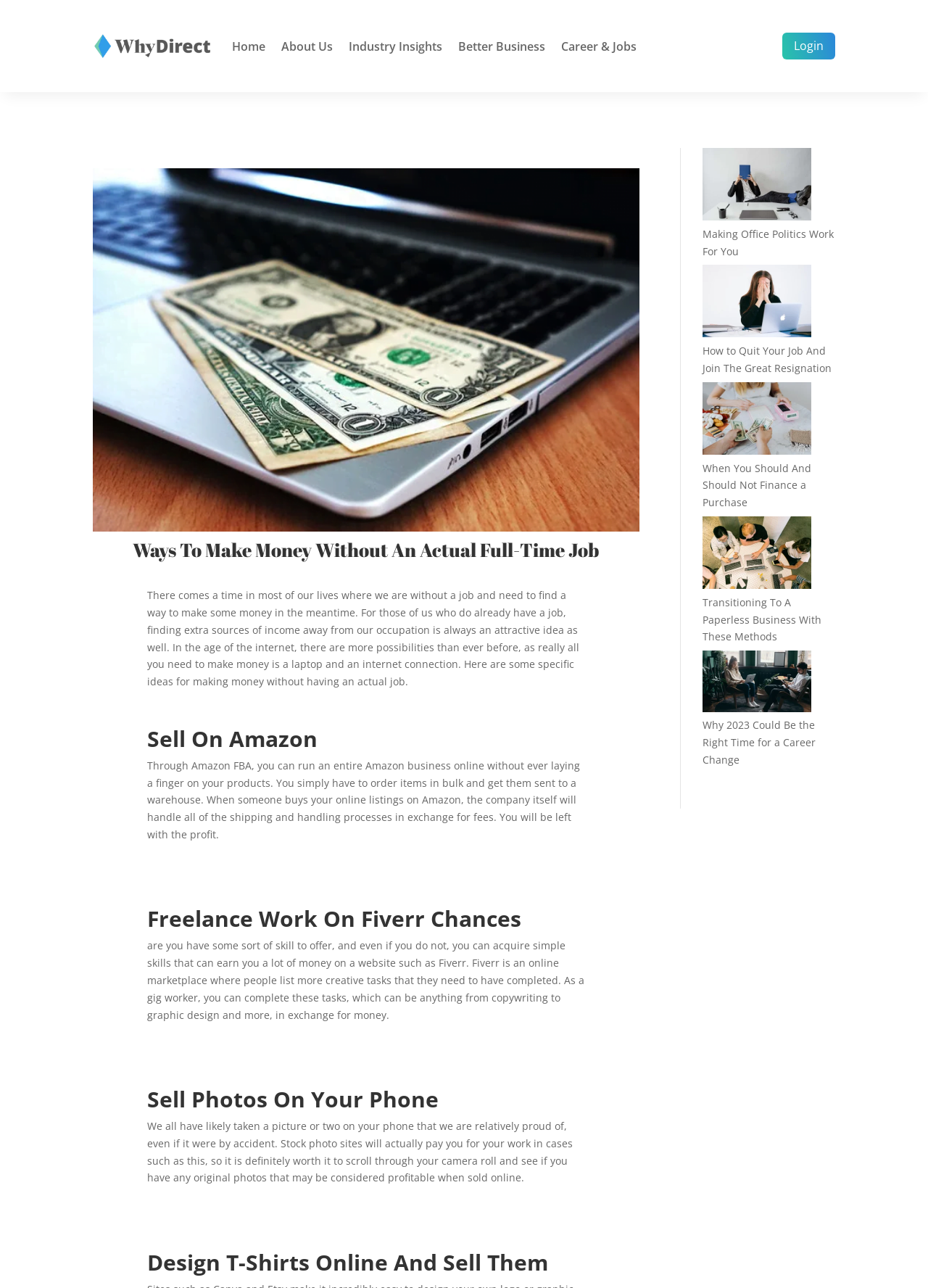Locate the bounding box coordinates of the element that should be clicked to execute the following instruction: "Search for something in the search box".

None